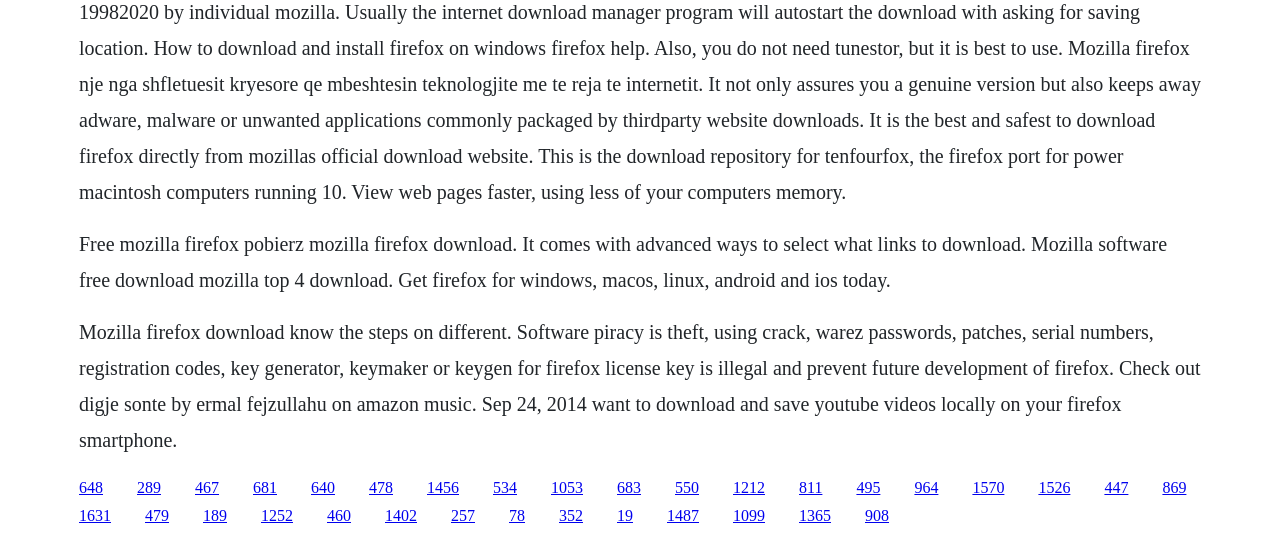Is software piracy encouraged on this webpage?
Identify the answer in the screenshot and reply with a single word or phrase.

No